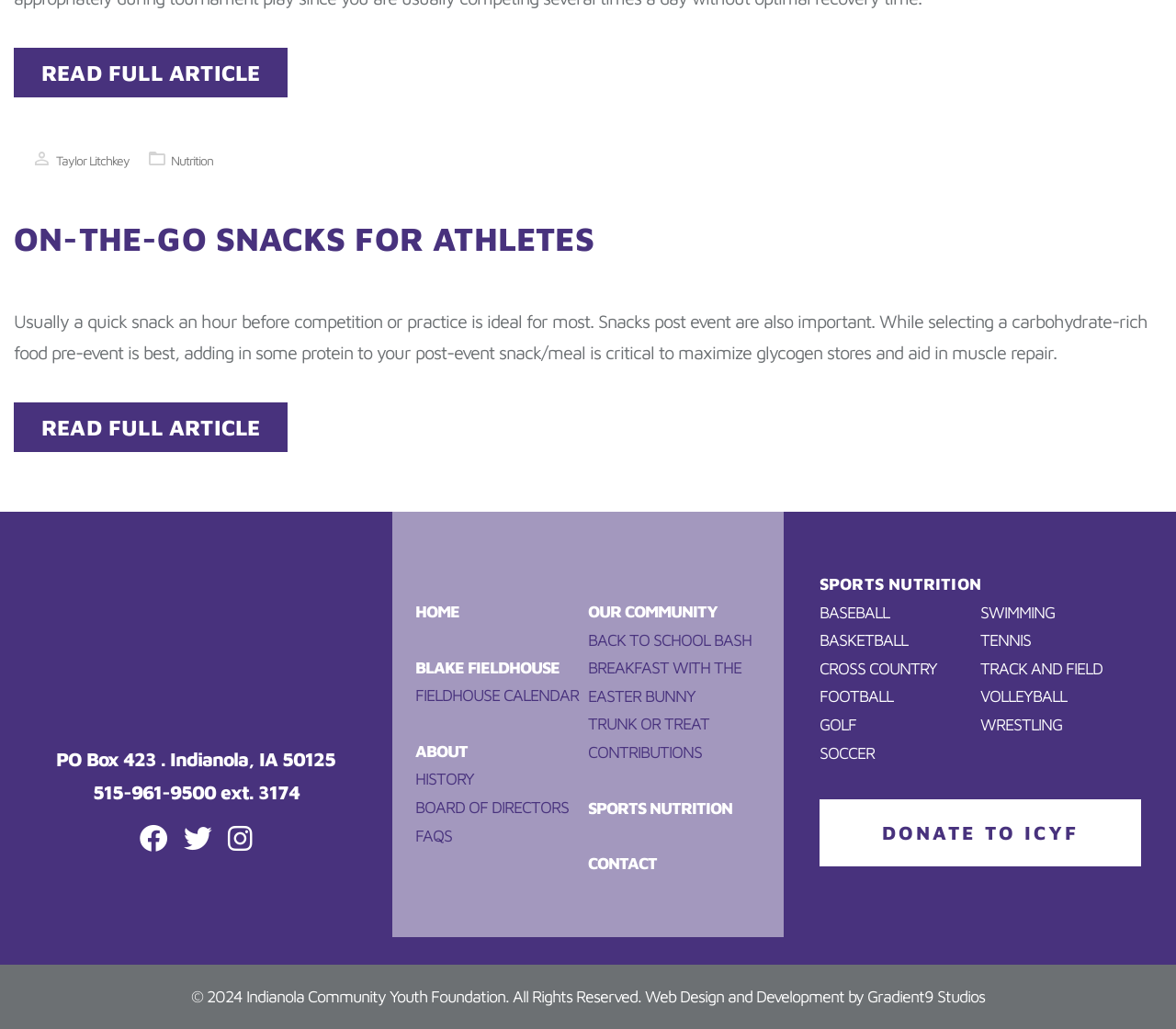Answer with a single word or phrase: 
What is the name of the studio that designed the webpage?

Gradient9 Studios